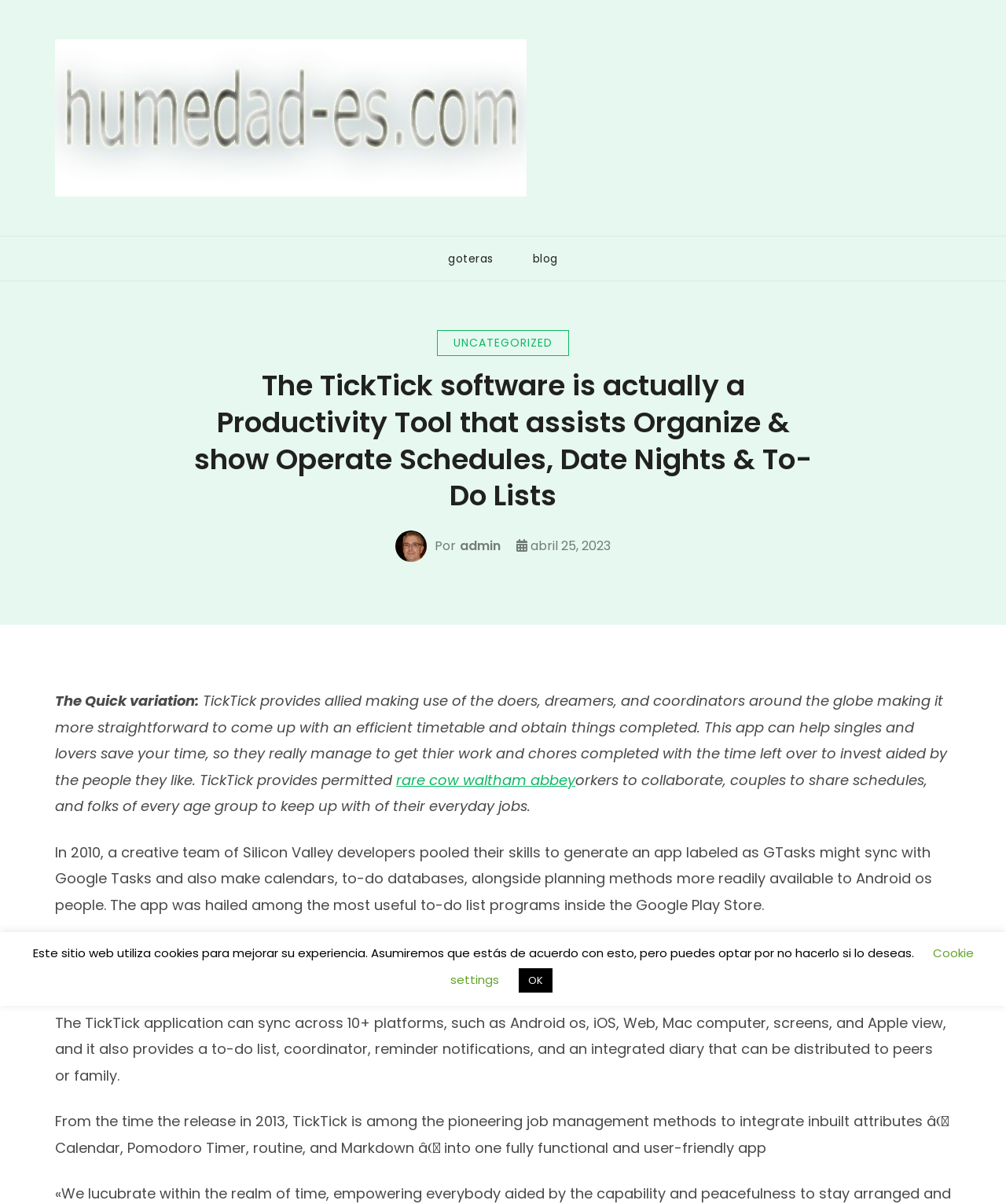Answer the following query with a single word or phrase:
What is the purpose of the TickTick software?

Productivity Tool